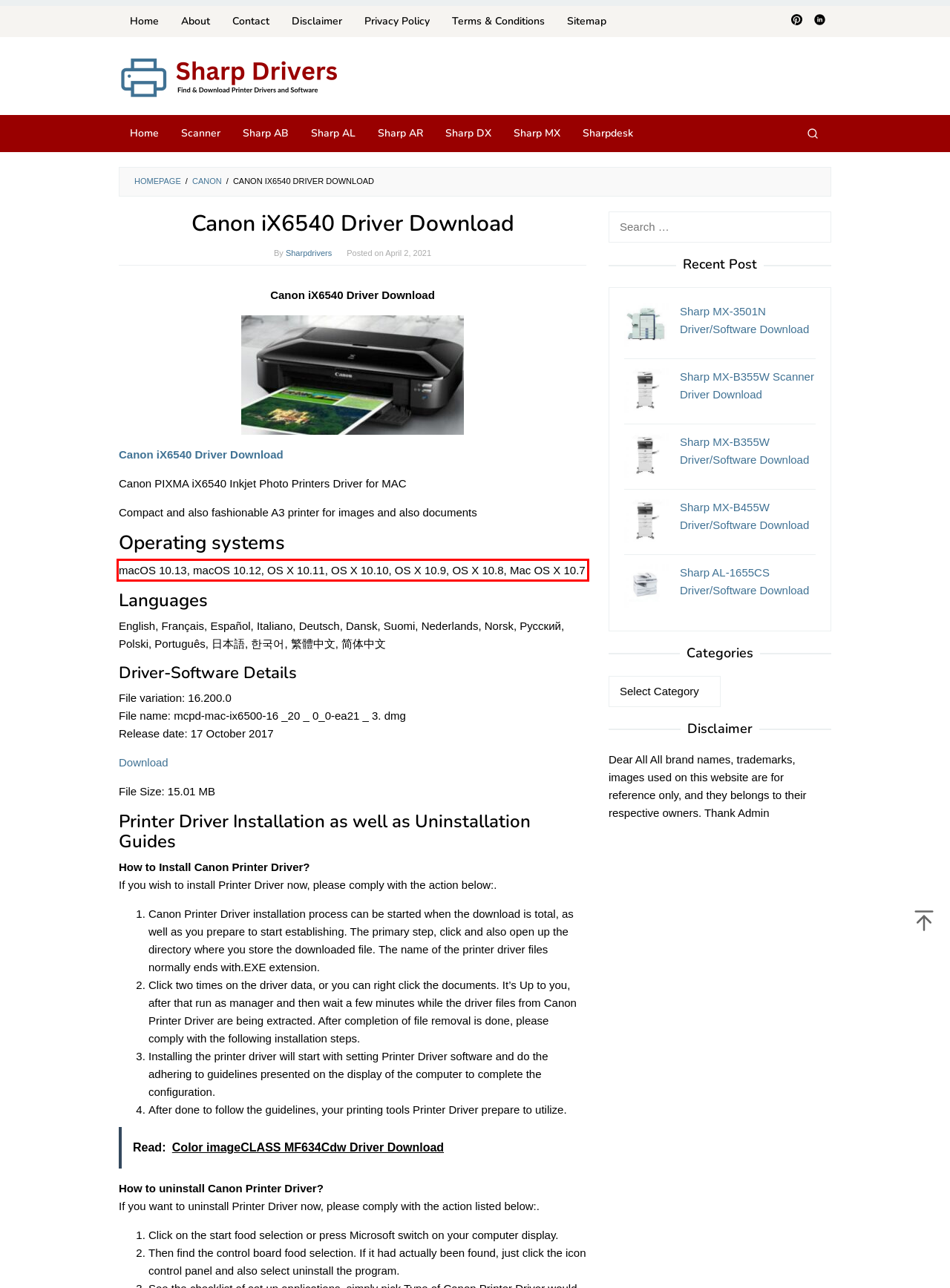You have a webpage screenshot with a red rectangle surrounding a UI element. Extract the text content from within this red bounding box.

macOS 10.13, macOS 10.12, OS X 10.11, OS X 10.10, OS X 10.9, OS X 10.8, Mac OS X 10.7